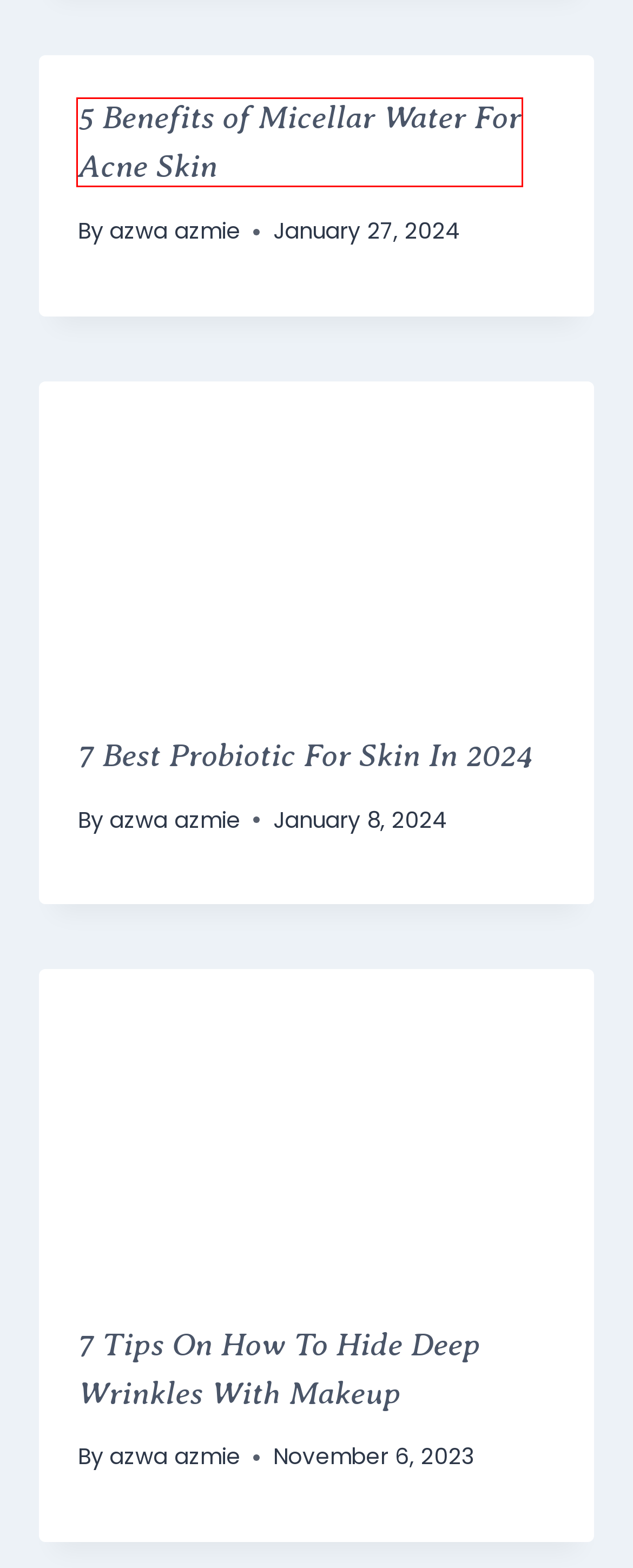Given a screenshot of a webpage featuring a red bounding box, identify the best matching webpage description for the new page after the element within the red box is clicked. Here are the options:
A. Ice Roller for Face Benefits - AzwaAzmie
B. nurhidayah lukman - AzwaAzmie
C. 4 Step Skincare Routine For WFH Mom - AzwaAzmie
D. 7 Tips On How To Hide Deep Wrinkles With Makeup - AzwaAzmie
E. Beauty - AzwaAzmie
F. 7 Best Probiotic For Skin In 2024 - AzwaAzmie
G. 5 Benefits of Micellar Water For Acne Skin - AzwaAzmie
H. 7 Ways To Prevent Sleep Wrinkles For Moms - AzwaAzmie

G